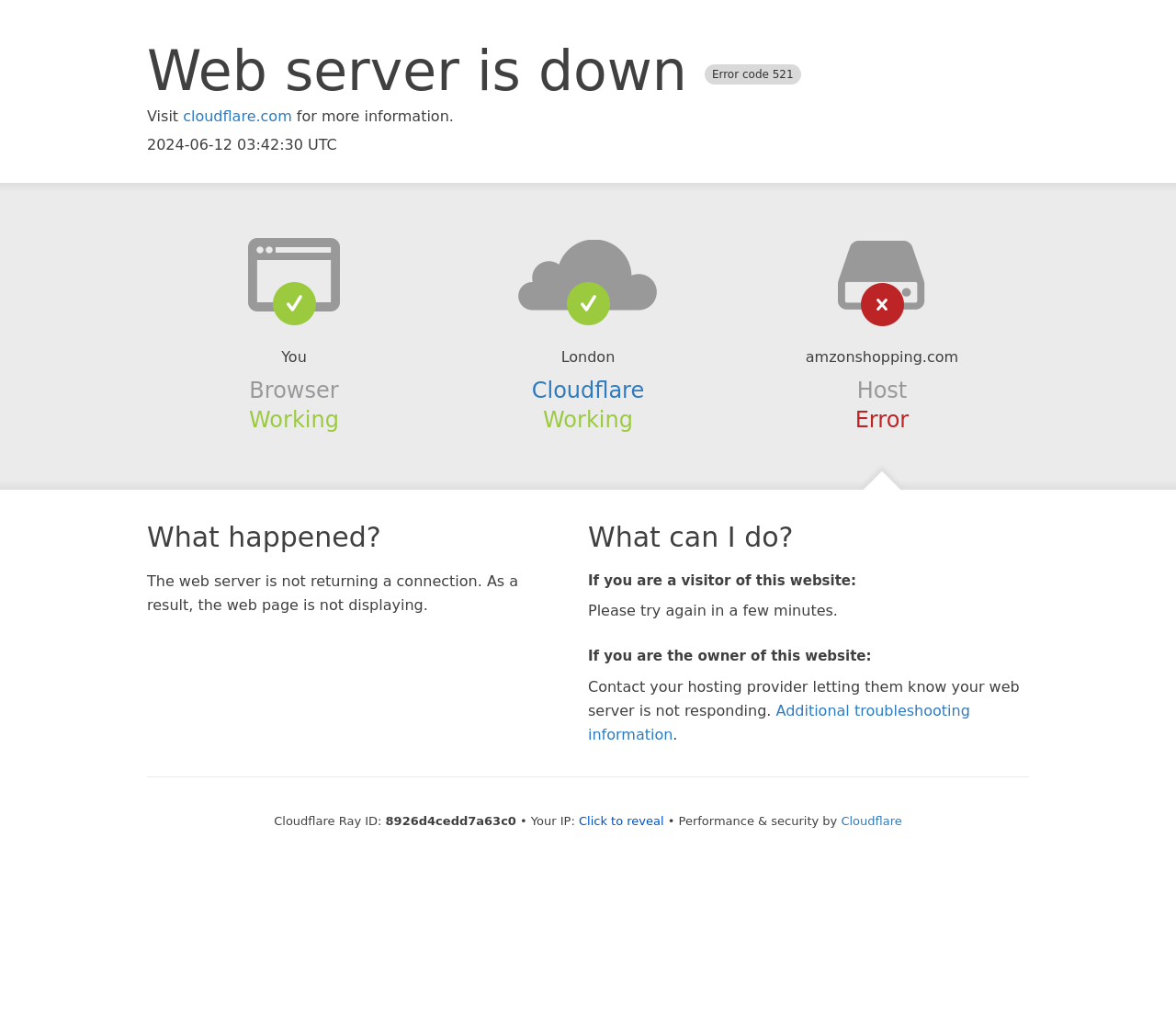Give a detailed explanation of the elements present on the webpage.

The webpage appears to be an error page, indicating that the web server is down. At the top, there is a heading that reads "Web server is down Error code 521". Below this heading, there is a link to "cloudflare.com" with a brief description. The current date and time, "2024-06-12 03:42:30 UTC", is displayed nearby.

On the left side of the page, there are several sections with headings, including "Browser", "Cloudflare", and "Host". Each section contains brief information about the status of these components, with "Working" or "Error" indicators.

In the middle of the page, there are two main sections. The first section, headed "What happened?", explains that the web server is not returning a connection, resulting in the webpage not displaying. The second section, headed "What can I do?", provides guidance for visitors and website owners. Visitors are advised to try again in a few minutes, while website owners are instructed to contact their hosting provider.

At the bottom of the page, there is additional information, including a Cloudflare Ray ID and the visitor's IP address, which can be revealed by clicking a button. The page is secured and optimized by Cloudflare, as indicated by a link and a brief description.